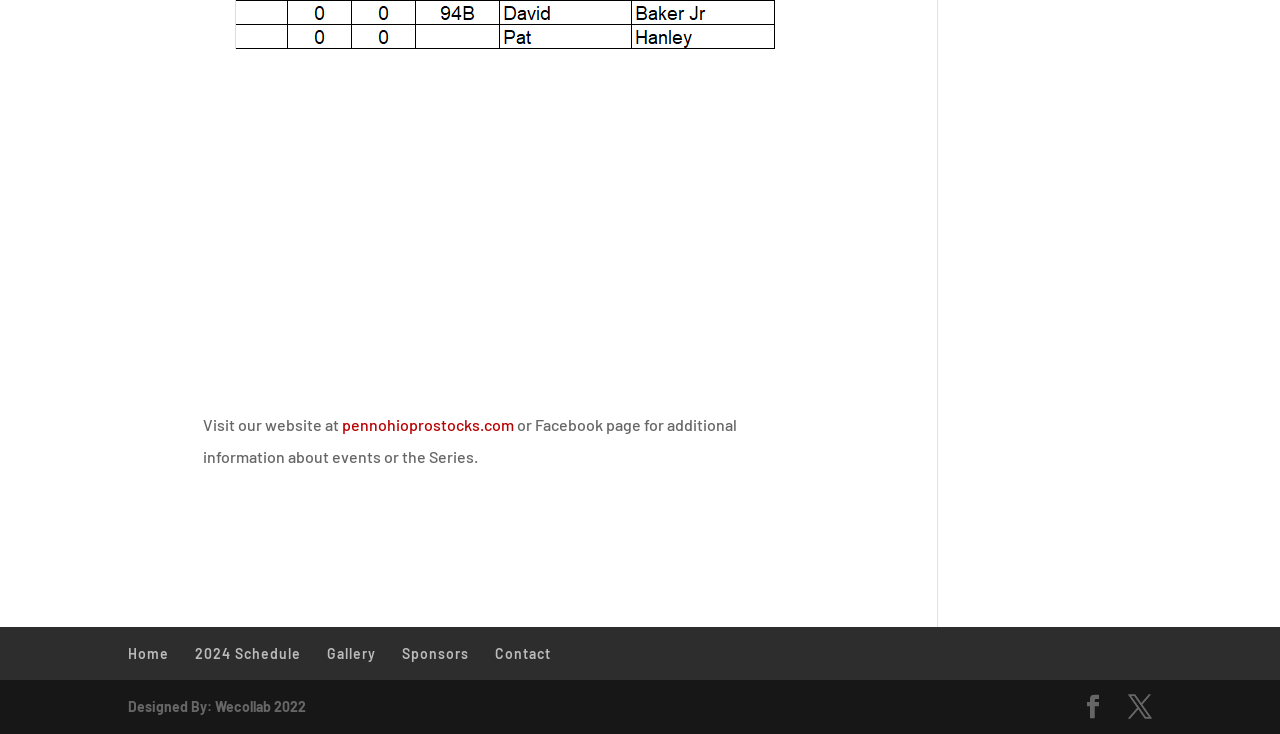Point out the bounding box coordinates of the section to click in order to follow this instruction: "visit the website".

[0.267, 0.566, 0.402, 0.592]